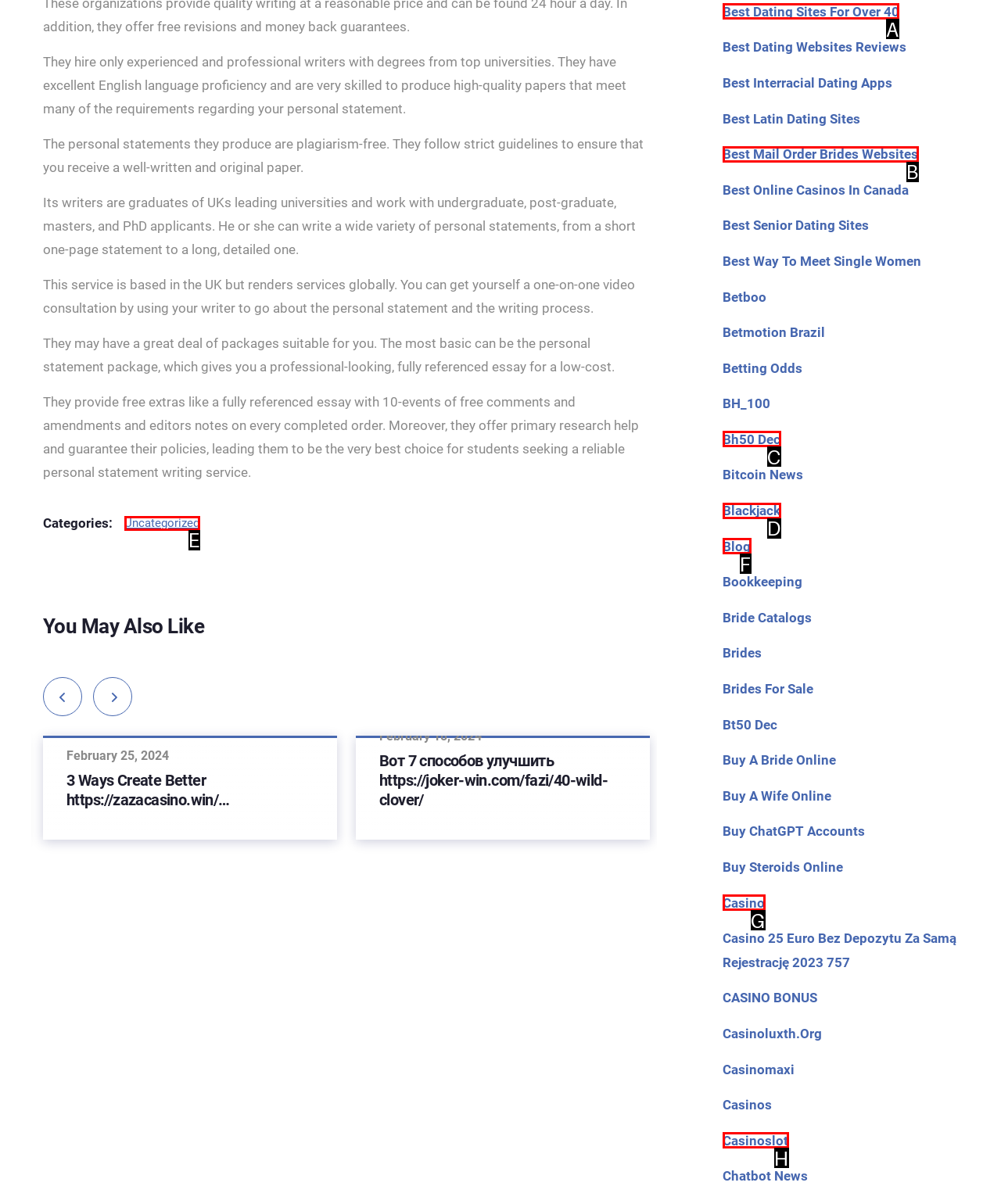What option should you select to complete this task: Visit 'Best Dating Sites For Over 40'? Indicate your answer by providing the letter only.

A